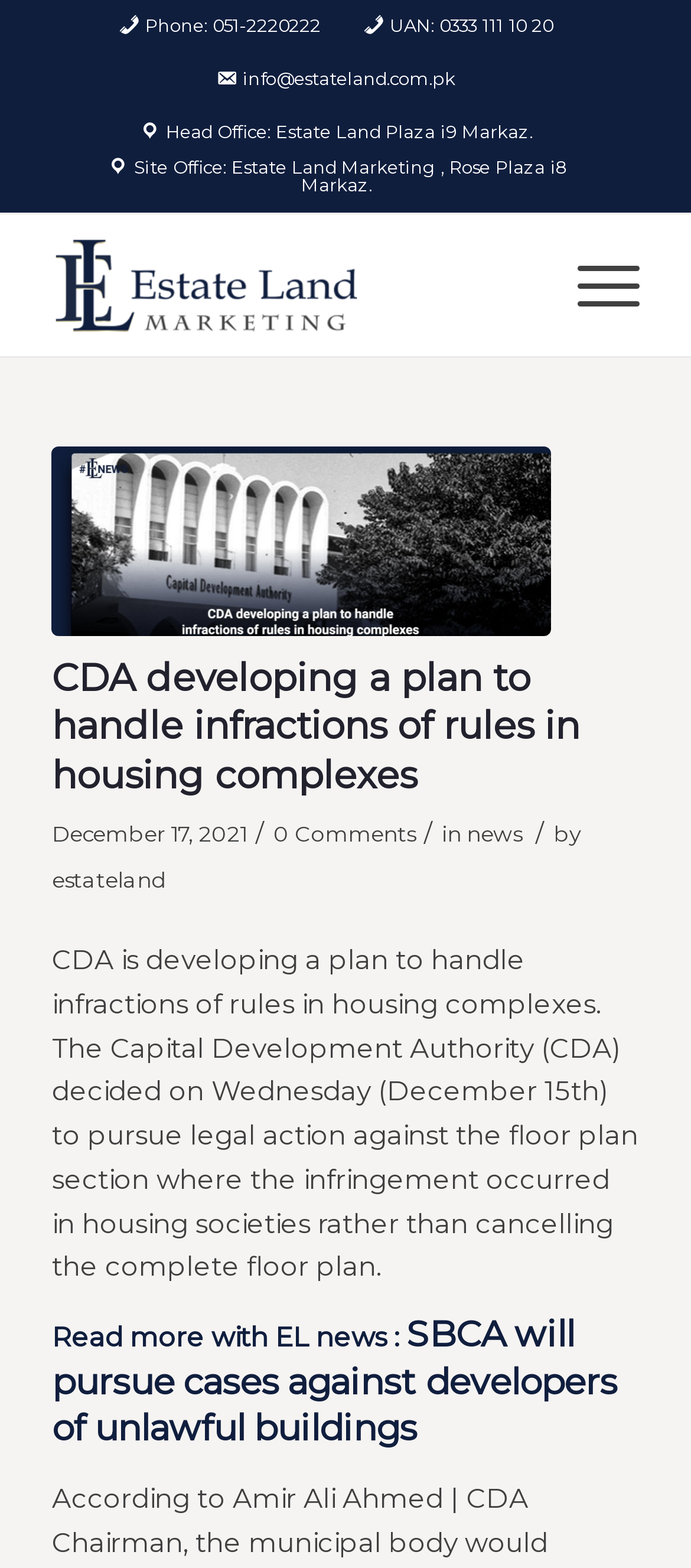Provide a one-word or brief phrase answer to the question:
What is the address of the Head Office?

Estate Land Plaza i9 Markaz